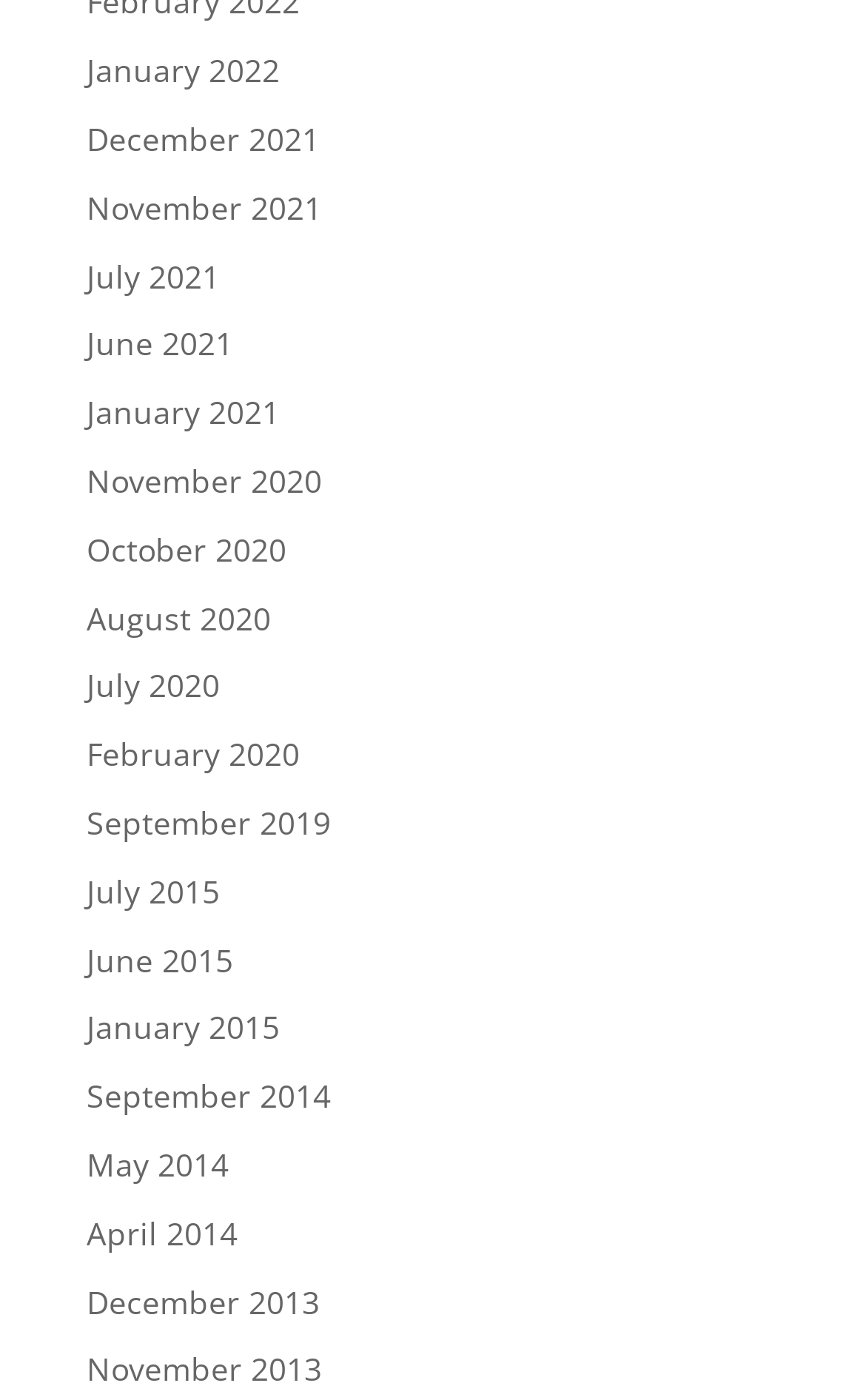Reply to the question with a single word or phrase:
Are there any months available in the year 2016?

No